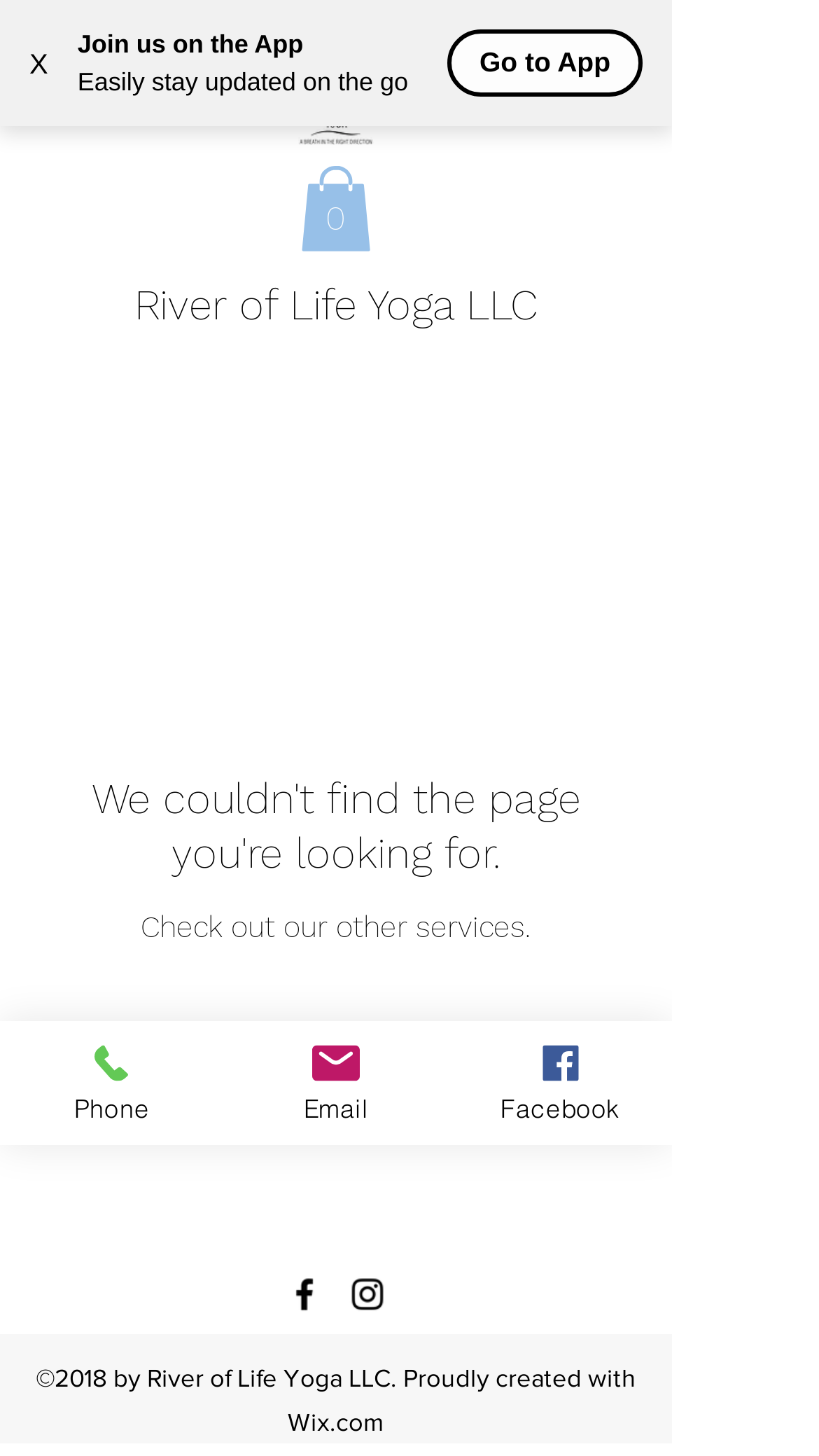Give a detailed explanation of the elements present on the webpage.

The webpage is a service page for River of Life Yoga. At the top left corner, there is a button to close the current window, labeled "X". Next to it, there is a section promoting the River of Life Yoga app, with a heading "Join us on the App" and a brief description "Easily stay updated on the go". A "Go to App" button is located to the right of this section.

Below this section, there is a social bar with links to Facebook and Instagram, each represented by their respective icons. To the right of the social bar, there is a logo image of River of Life Yoga.

In the top right corner, there is a button to open the navigation menu and a button to log in. Next to the log in button, there is a cart icon with a label "Cart with 0 items".

The main content of the page is a notification that the page being looked for cannot be found, with a heading "We couldn't find the page you're looking for." Below this heading, there is a suggestion to "Check out our other services."

At the bottom of the page, there is a section with contact information, including phone, email, and Facebook links, each accompanied by an icon. There is also a copyright notice "©2018 by River of Life Yoga LLC. Proudly created with Wix.com" at the very bottom of the page.